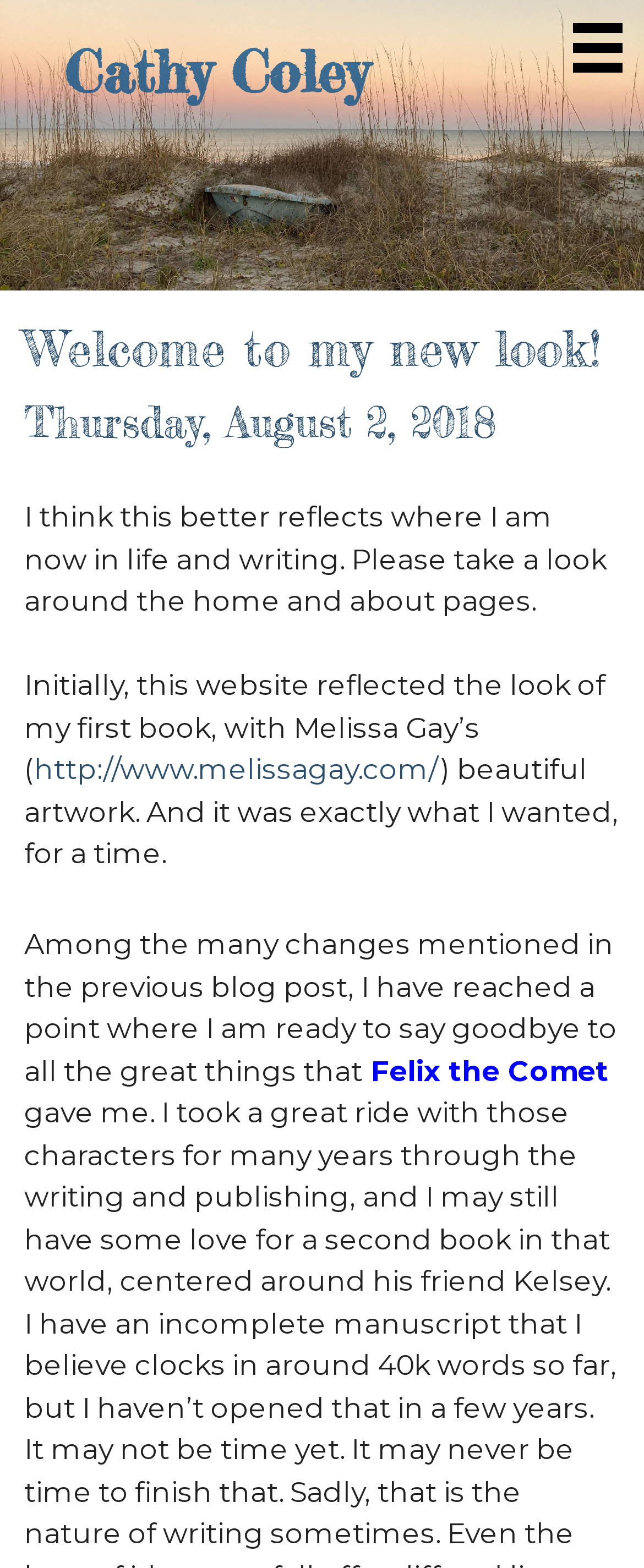Reply to the question with a single word or phrase:
What is the author's current state in life and writing?

Reflects where she is now